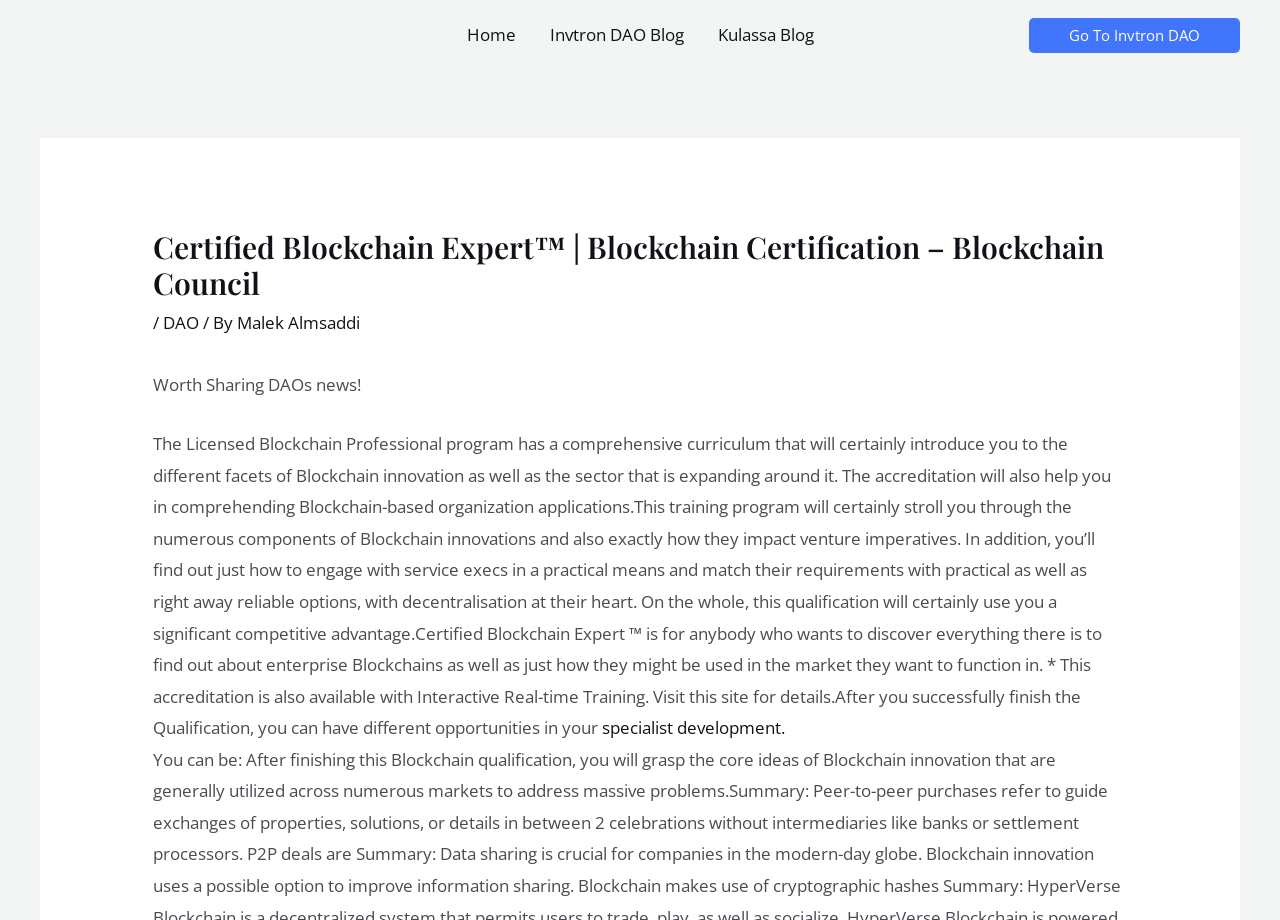How many navigation links are there? Analyze the screenshot and reply with just one word or a short phrase.

3